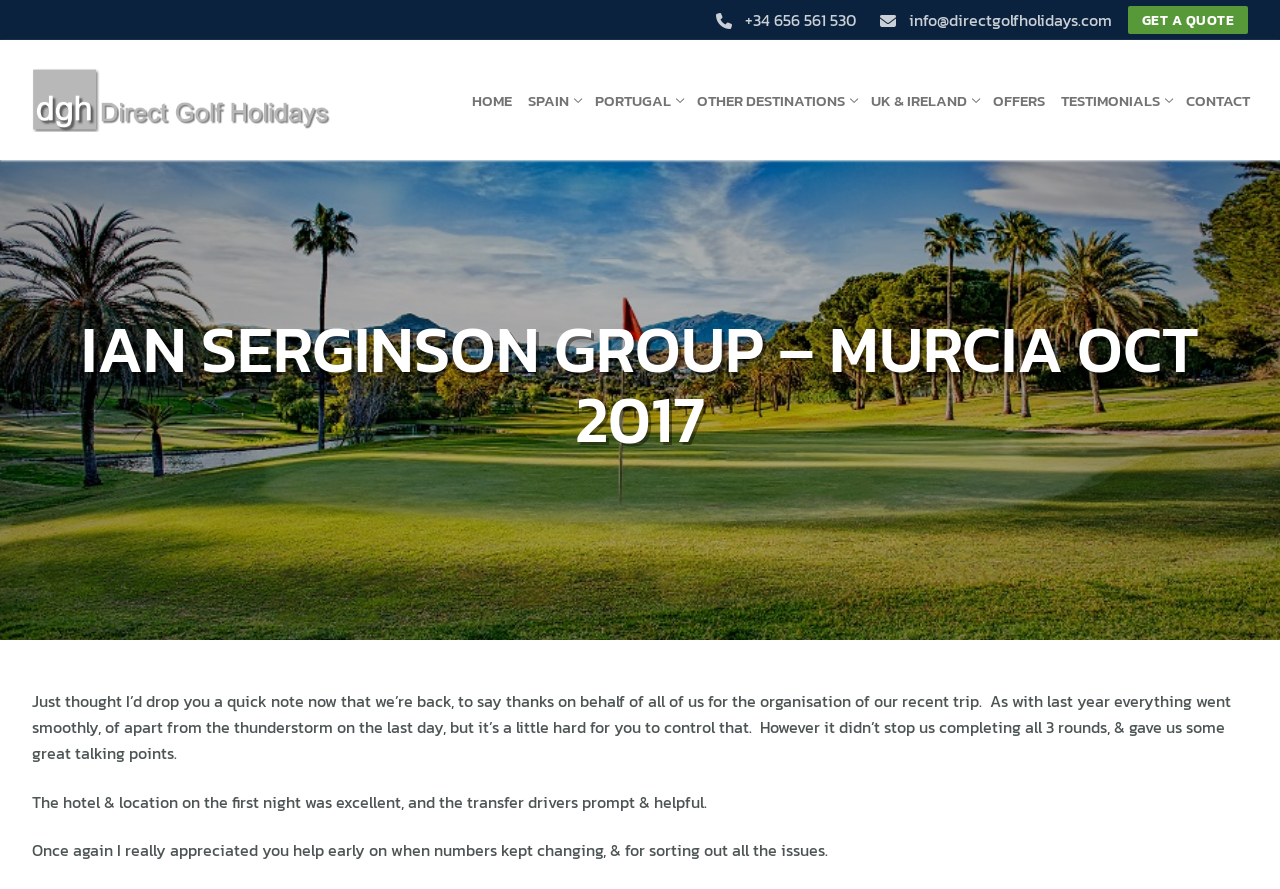Kindly provide the bounding box coordinates of the section you need to click on to fulfill the given instruction: "View testimonials".

[0.824, 0.091, 0.919, 0.134]